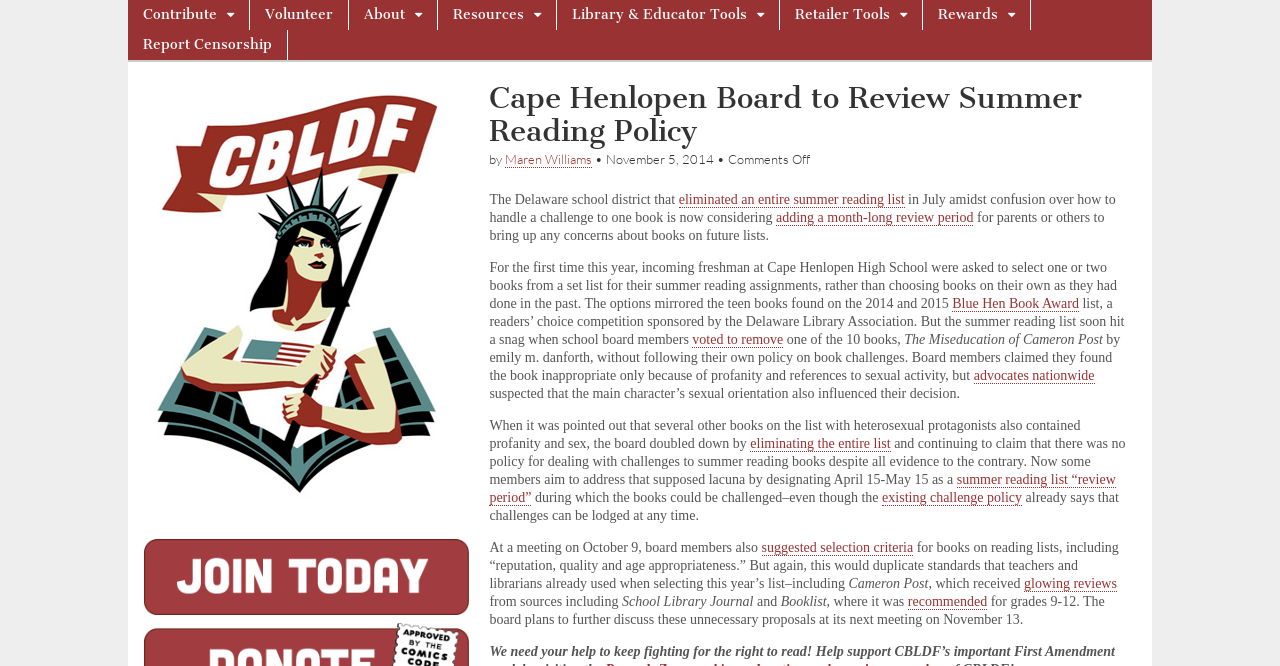What is the proposed review period for summer reading lists?
Based on the image, answer the question with as much detail as possible.

The article mentions that some members of the school board aim to address the supposed lack of policy for dealing with challenges to summer reading books by designating April 15-May 15 as a summer reading list 'review period'.